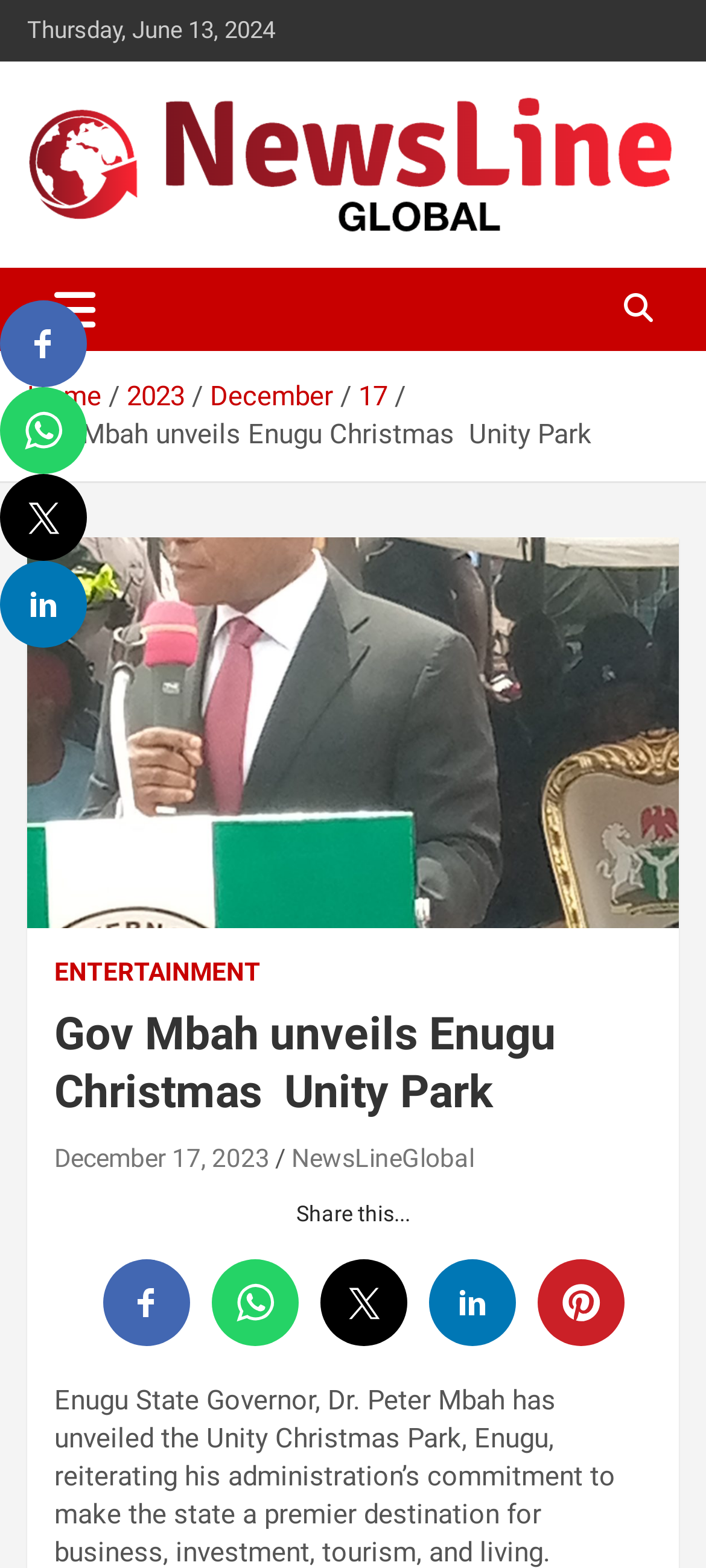What is the name of the website?
Give a thorough and detailed response to the question.

I found the name of the website by looking at the top-left corner of the webpage, where it says 'NewsLineGlobal' in a heading element.